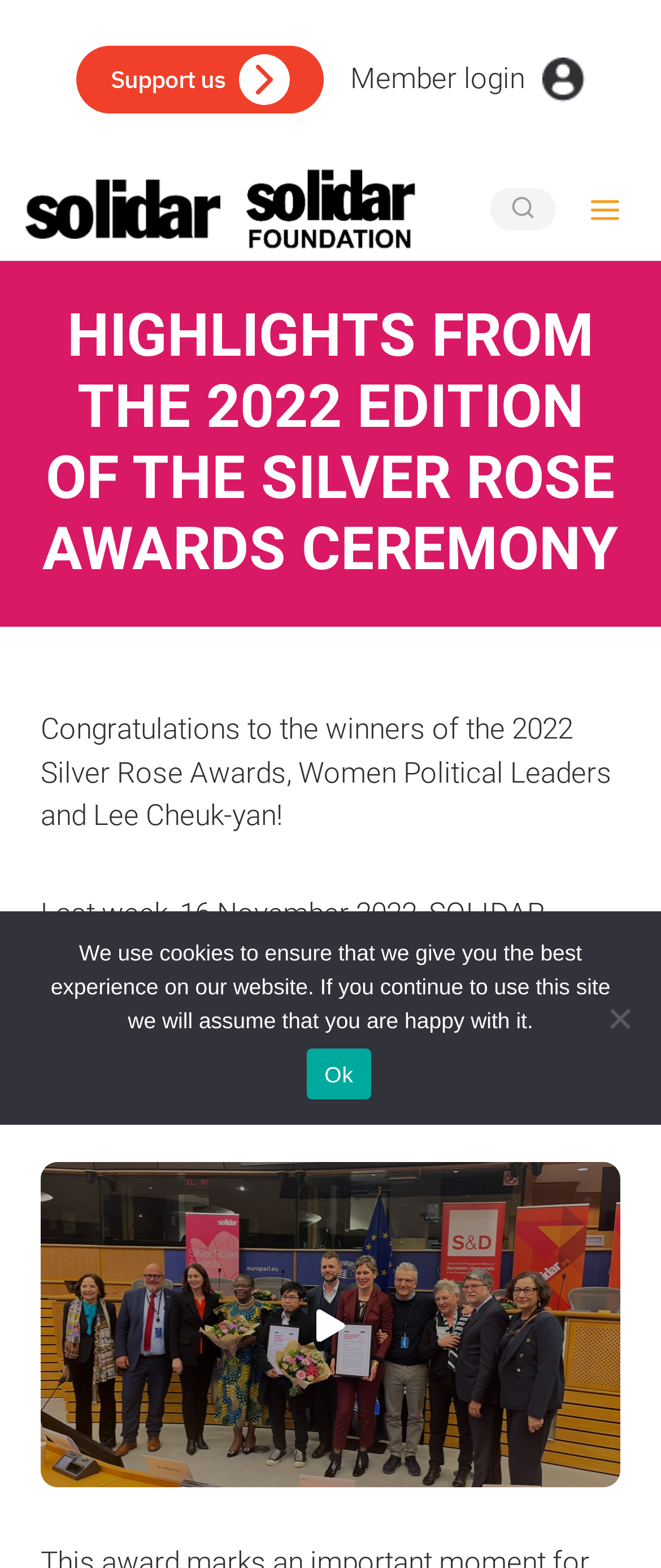Please locate the bounding box coordinates of the element's region that needs to be clicked to follow the instruction: "Play the video". The bounding box coordinates should be provided as four float numbers between 0 and 1, i.e., [left, top, right, bottom].

[0.062, 0.741, 0.938, 0.949]